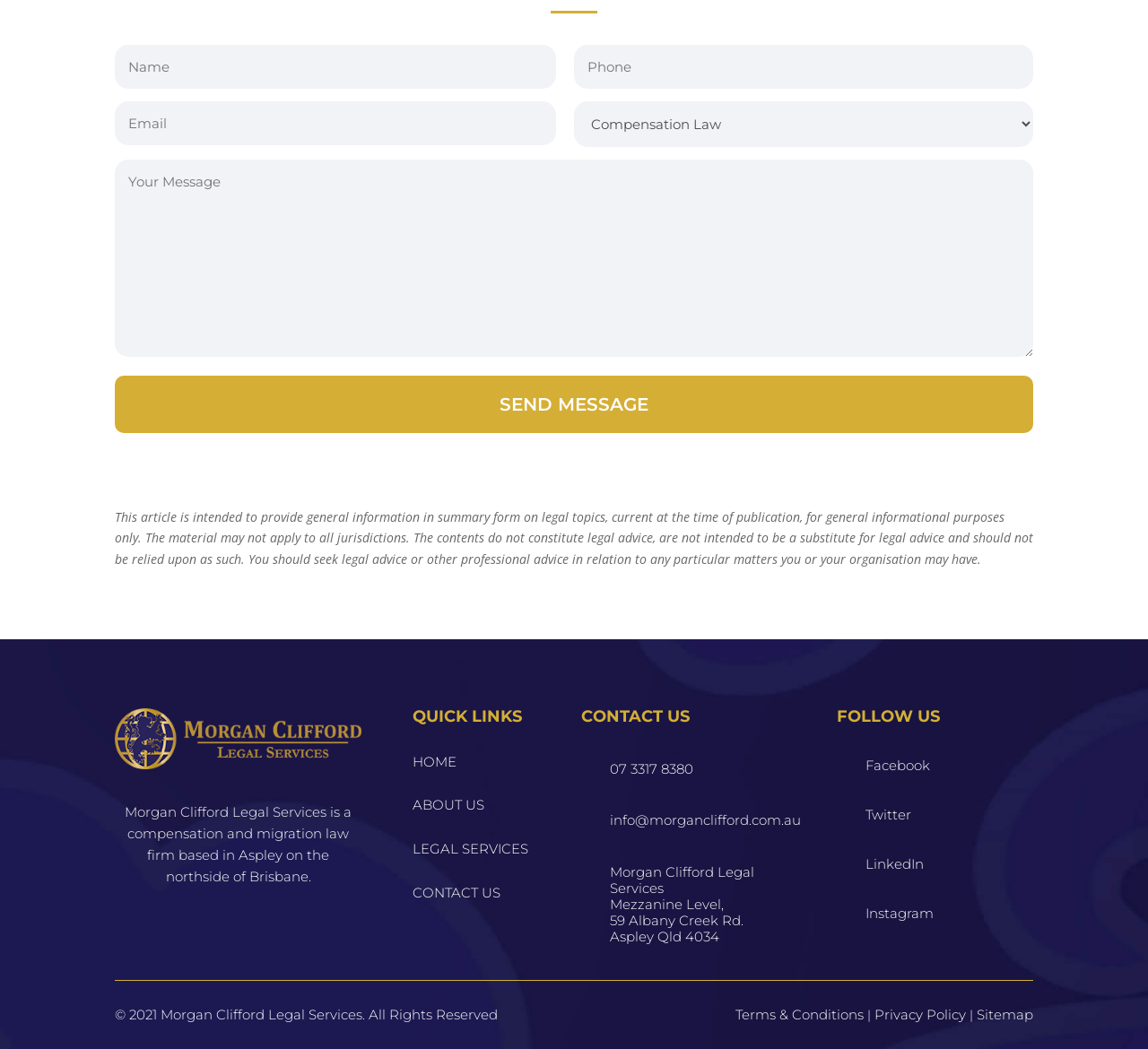Can you show the bounding box coordinates of the region to click on to complete the task described in the instruction: "Click the Send Message button"?

[0.1, 0.358, 0.9, 0.412]